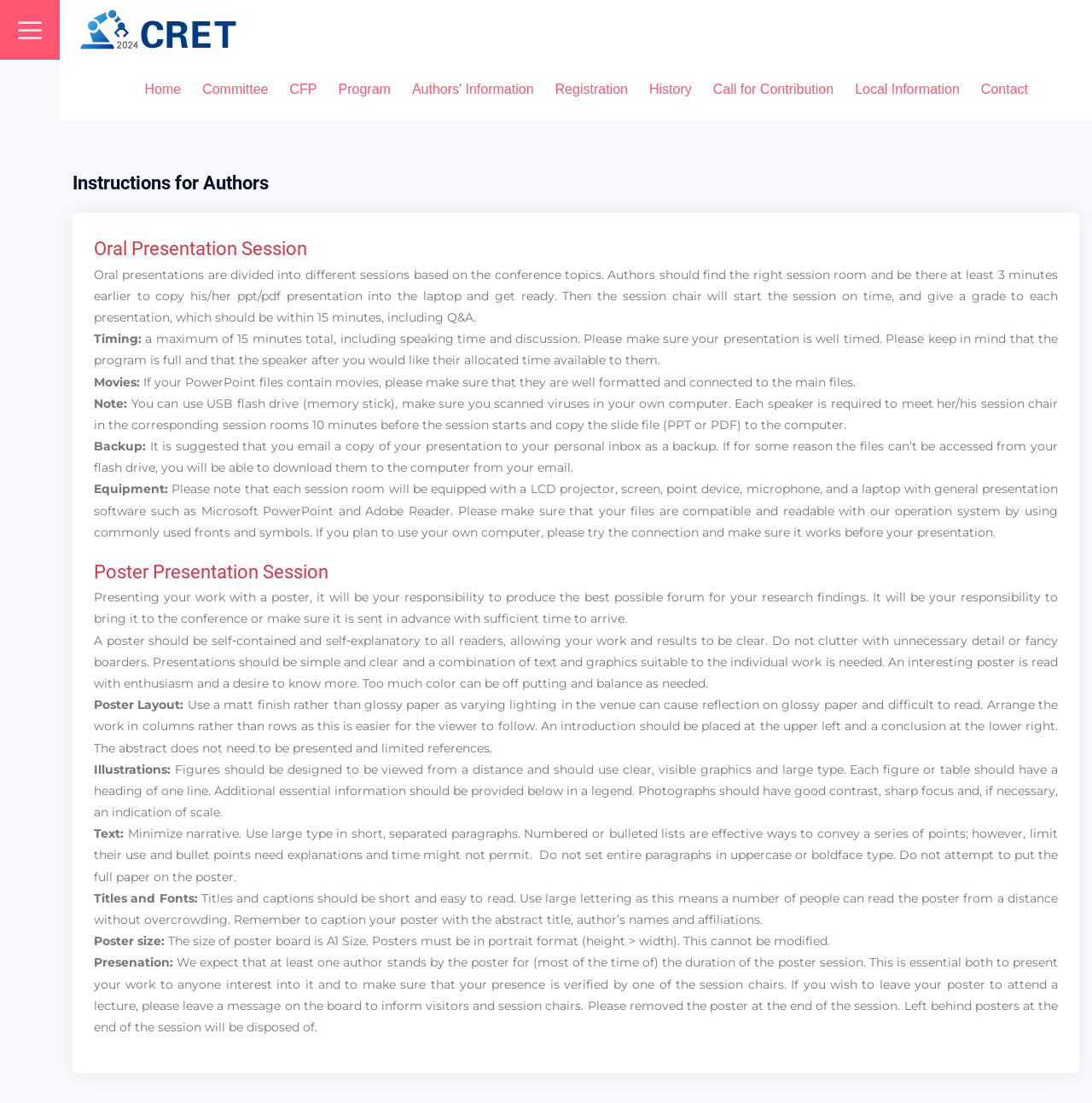Respond concisely with one word or phrase to the following query:
What is the maximum time for an oral presentation?

15 minutes